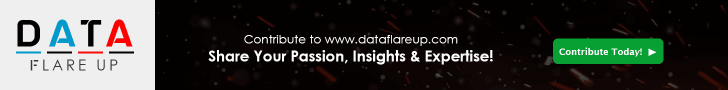Provide a one-word or short-phrase response to the question:
What is the color of the 'Contribute Today!' button?

Green